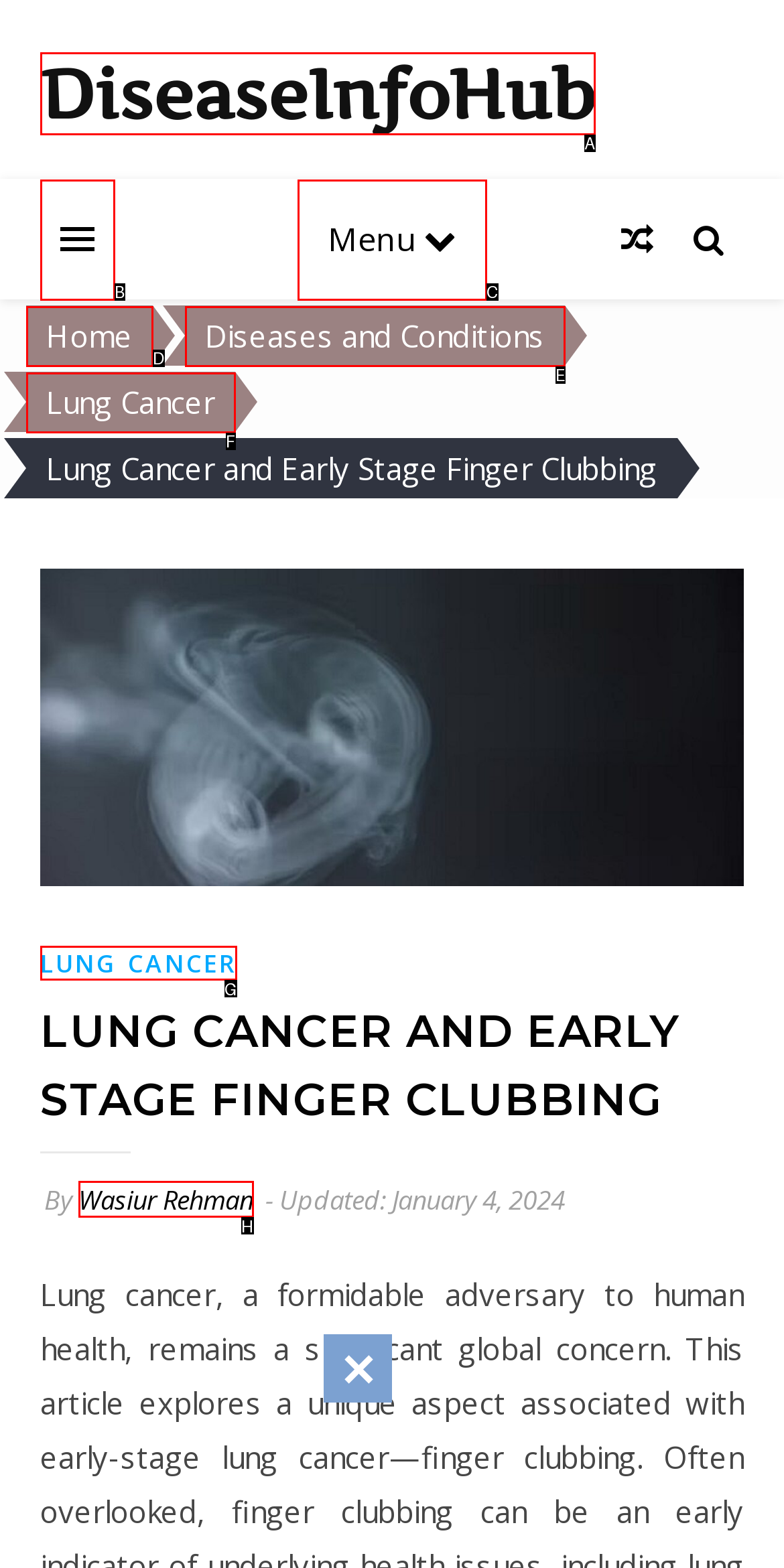From the choices given, find the HTML element that matches this description: DiseaseInfoHub. Answer with the letter of the selected option directly.

A